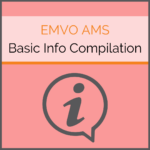Break down the image and provide a full description, noting any significant aspects.

The image titled "EMVO AMS Basic Info Compilation" features a prominent information icon set against a soft pink background. This graphic serves as a visual aid to convey essential details about the EMVO Alert Management System (AMS), reflecting its purpose in enhancing alert management processes within the pharmaceutical sector. The design emphasizes accessibility and clarity, aligning with the system's aim to streamline information sharing and operational efficiency for stakeholders involved in the pharmaceutical supply chain.